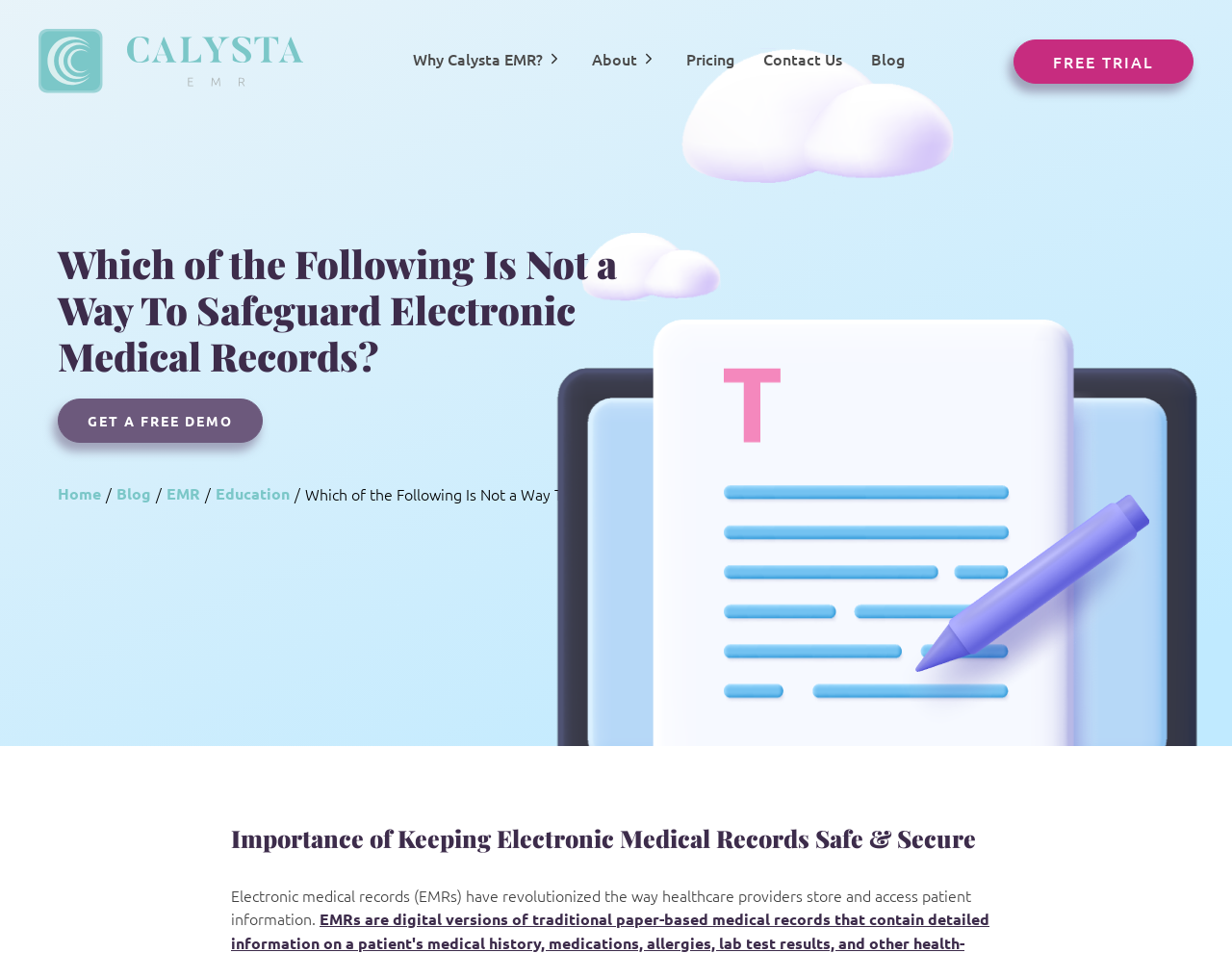What is the importance of keeping EMRs safe and secure?
Please provide a comprehensive answer based on the details in the screenshot.

The webpage stresses the importance of keeping Electronic Medical Records safe and secure, which is crucial to protect patient information and maintain confidentiality. This is evident from the heading 'Importance of Keeping Electronic Medical Records Safe & Secure' and the surrounding content.